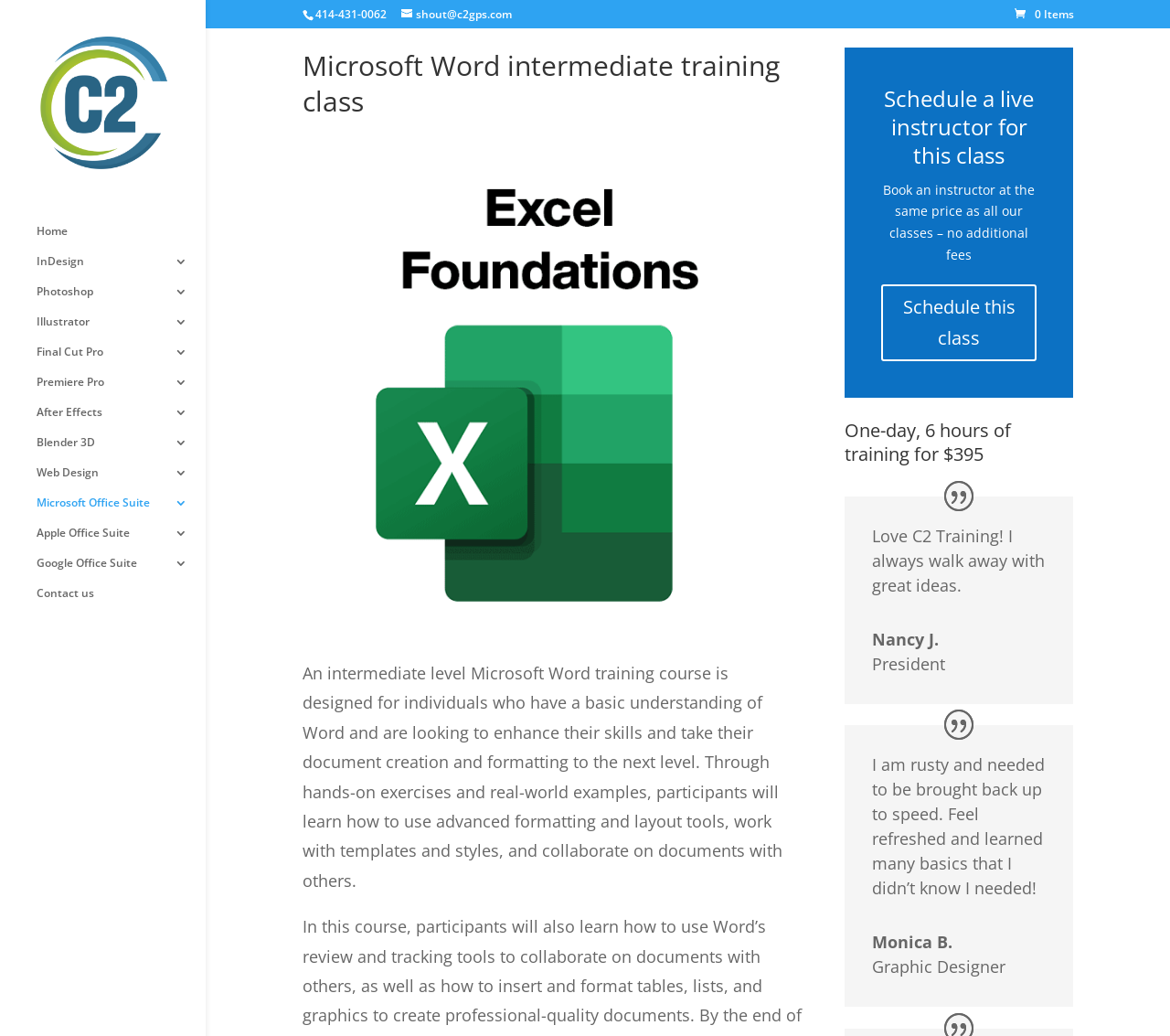Locate the bounding box coordinates of the area to click to fulfill this instruction: "Schedule this class". The bounding box should be presented as four float numbers between 0 and 1, in the order [left, top, right, bottom].

[0.753, 0.274, 0.886, 0.348]